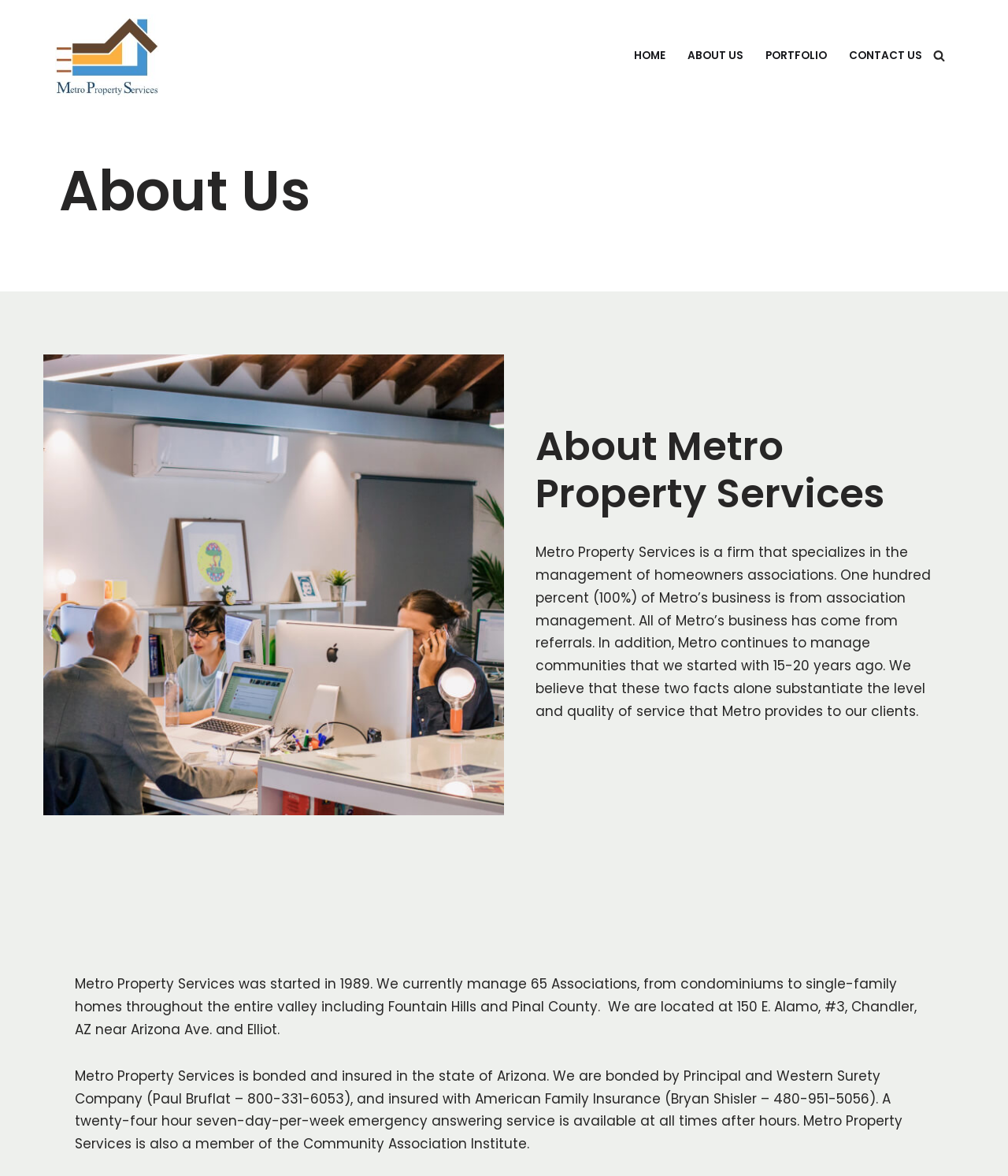Predict the bounding box of the UI element based on this description: "Contact Us".

[0.842, 0.039, 0.915, 0.056]